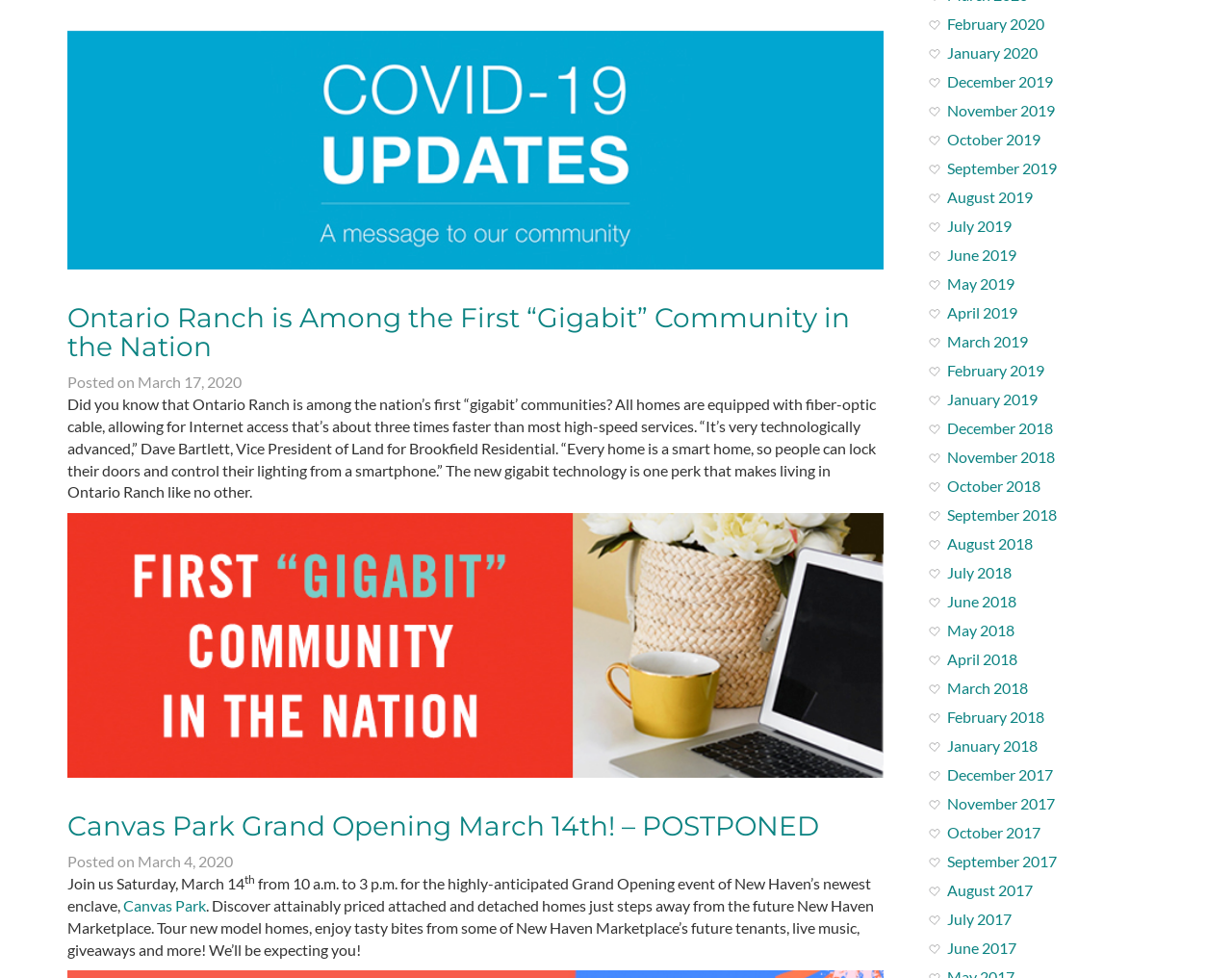Identify the bounding box coordinates of the section to be clicked to complete the task described by the following instruction: "Click on the link to read about Ontario Ranch being among the first 'Gigabit' communities in the nation". The coordinates should be four float numbers between 0 and 1, formatted as [left, top, right, bottom].

[0.055, 0.308, 0.69, 0.371]